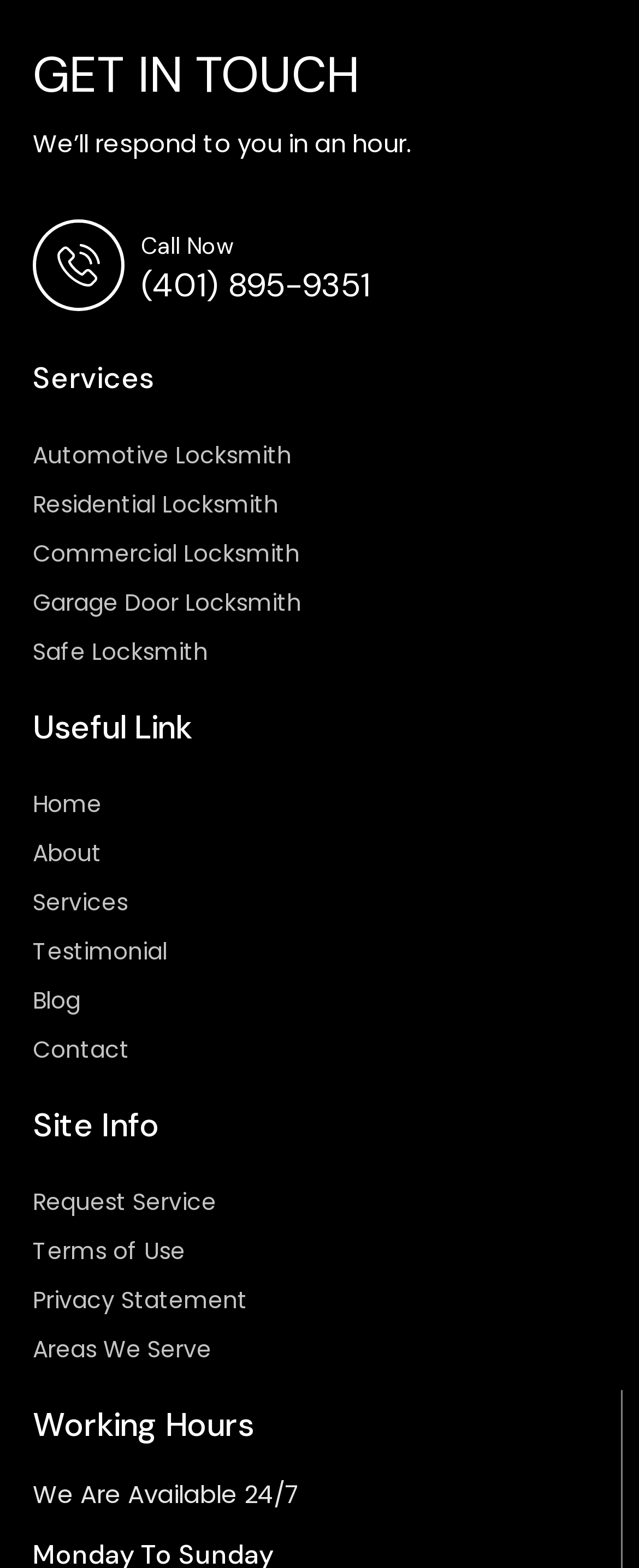Answer succinctly with a single word or phrase:
What are the working hours?

24/7